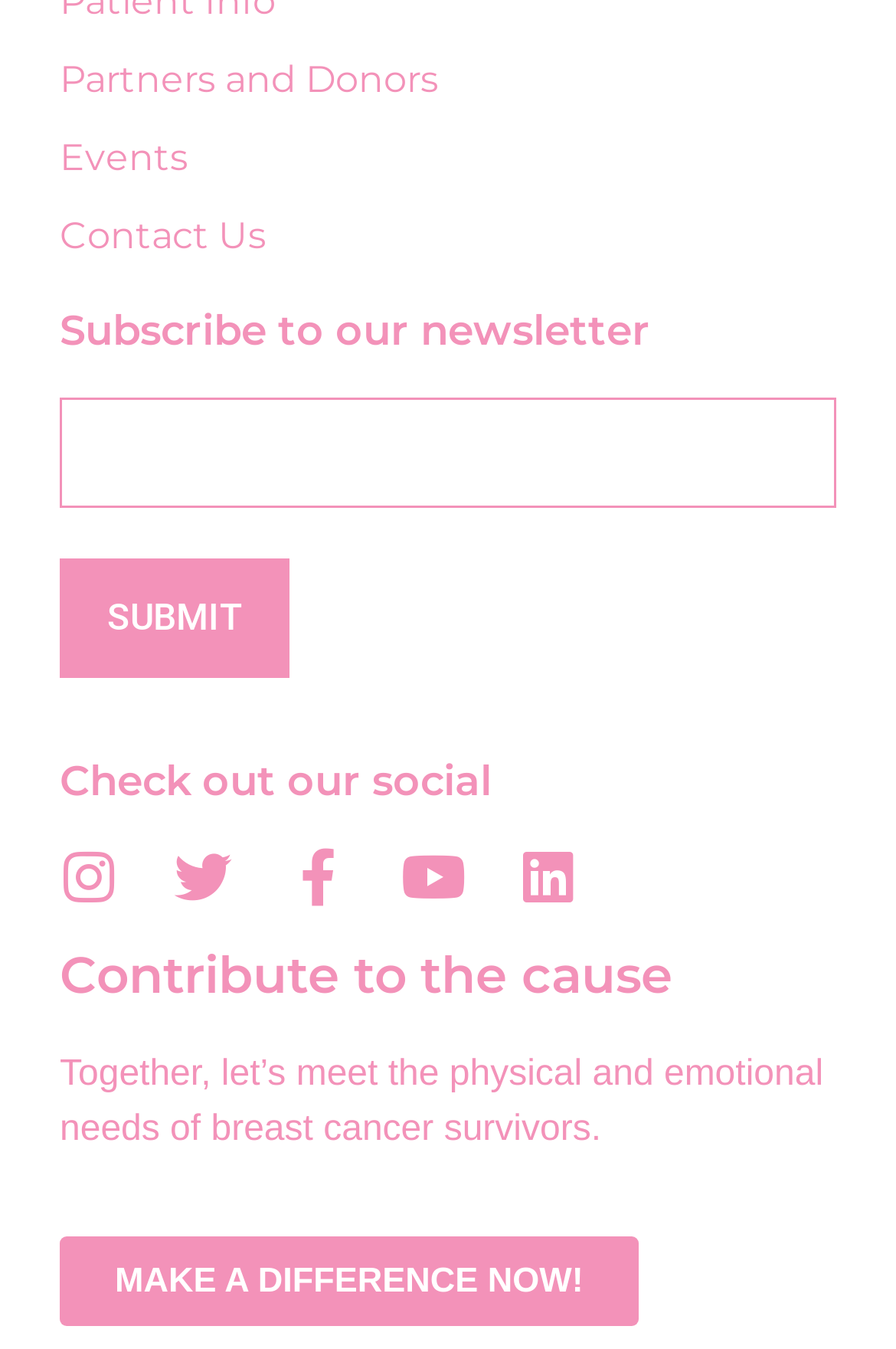Locate the bounding box coordinates of the area to click to fulfill this instruction: "Check out Instagram". The bounding box should be presented as four float numbers between 0 and 1, in the order [left, top, right, bottom].

[0.067, 0.628, 0.131, 0.671]